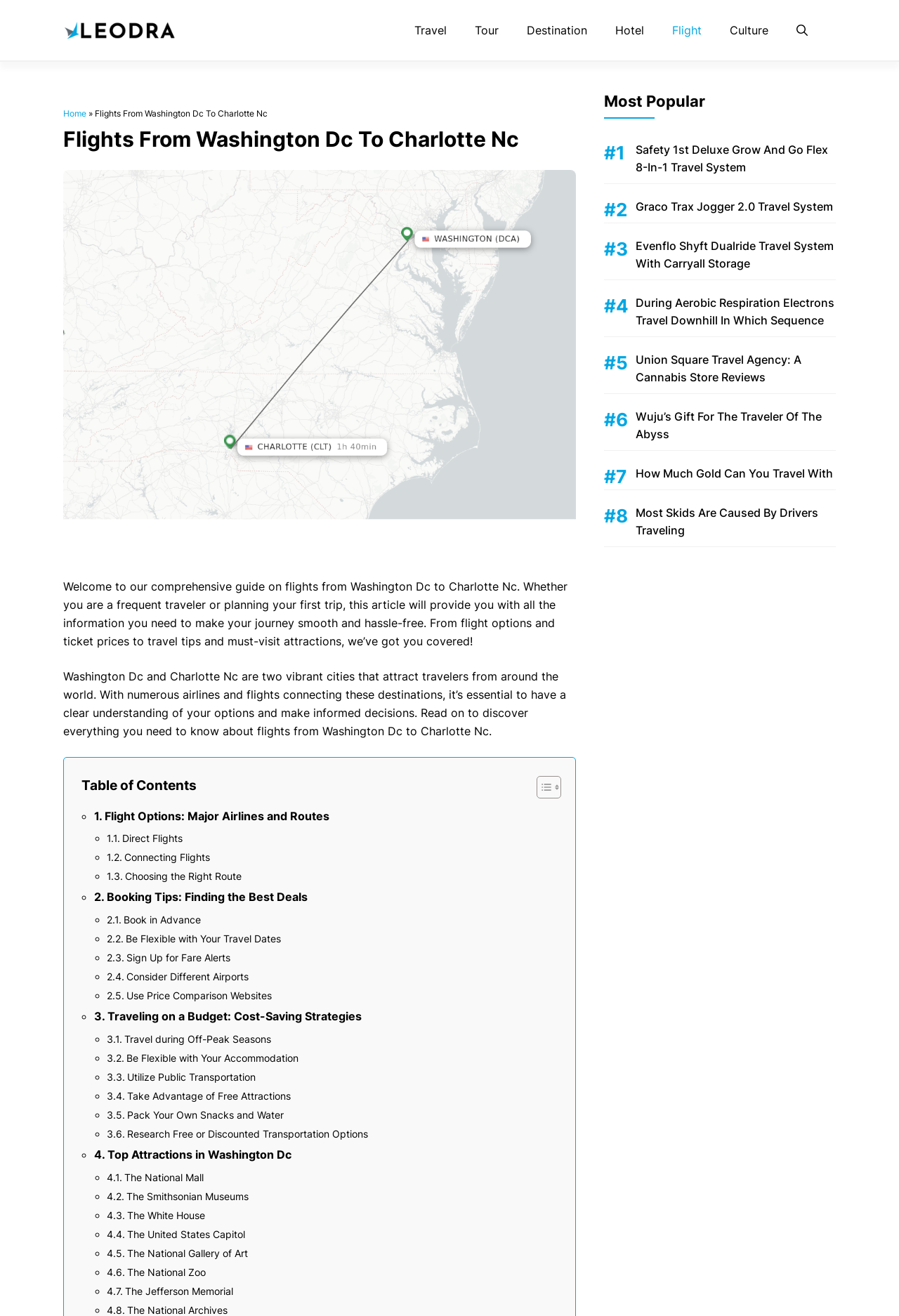What is the purpose of the 'Booking Tips' section?
Look at the screenshot and respond with a single word or phrase.

To provide tips for finding the best deals